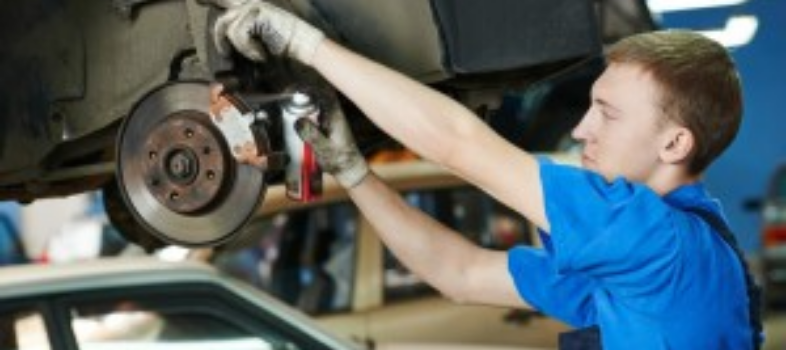What type of vehicles are commonly affected by brake problems?
Please give a detailed and elaborate answer to the question based on the image.

According to the image, brake problems are common in vehicles, particularly in fleets like long-distance trucks. This suggests that the heavy usage and wear and tear on these vehicles make them more prone to brake issues.